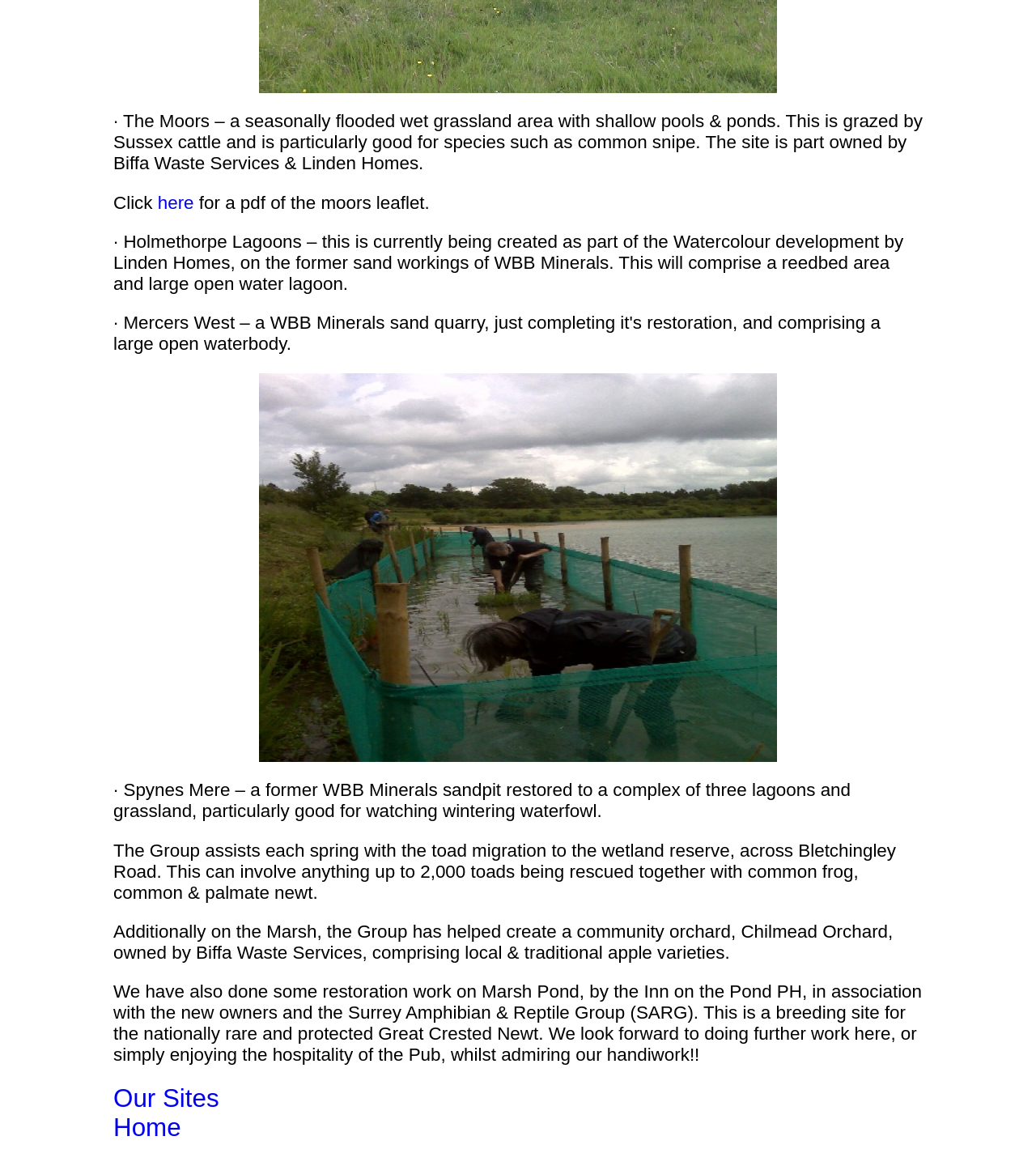What type of area is The Moors?
Please answer the question with a detailed response using the information from the screenshot.

Based on the text description, The Moors is a seasonally flooded wet grassland area with shallow pools and ponds, which is grazed by Sussex cattle and is particularly good for species such as common snipe.